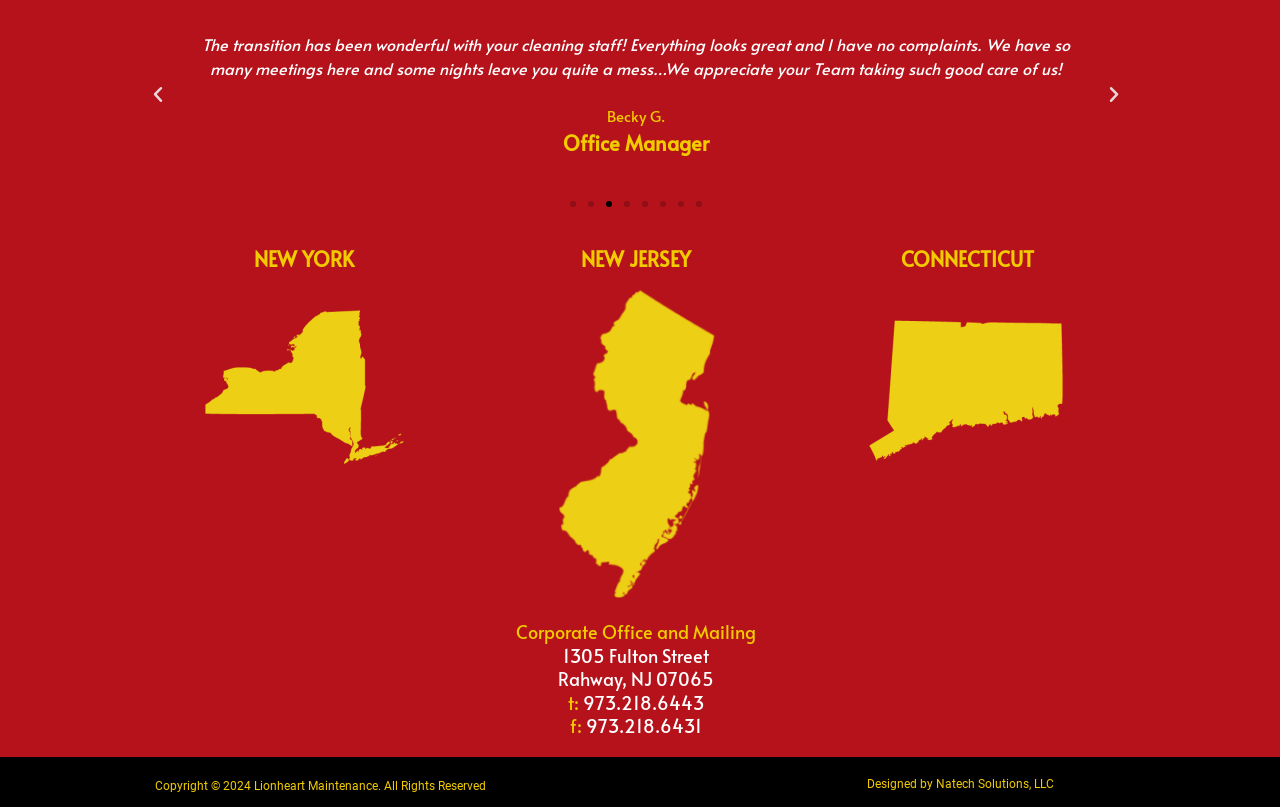How many states are mentioned?
Provide an in-depth answer to the question, covering all aspects.

I found the headings 'NEW YORK', 'NEW JERSEY', and 'CONNECTICUT', which indicates that three states are mentioned on the webpage.